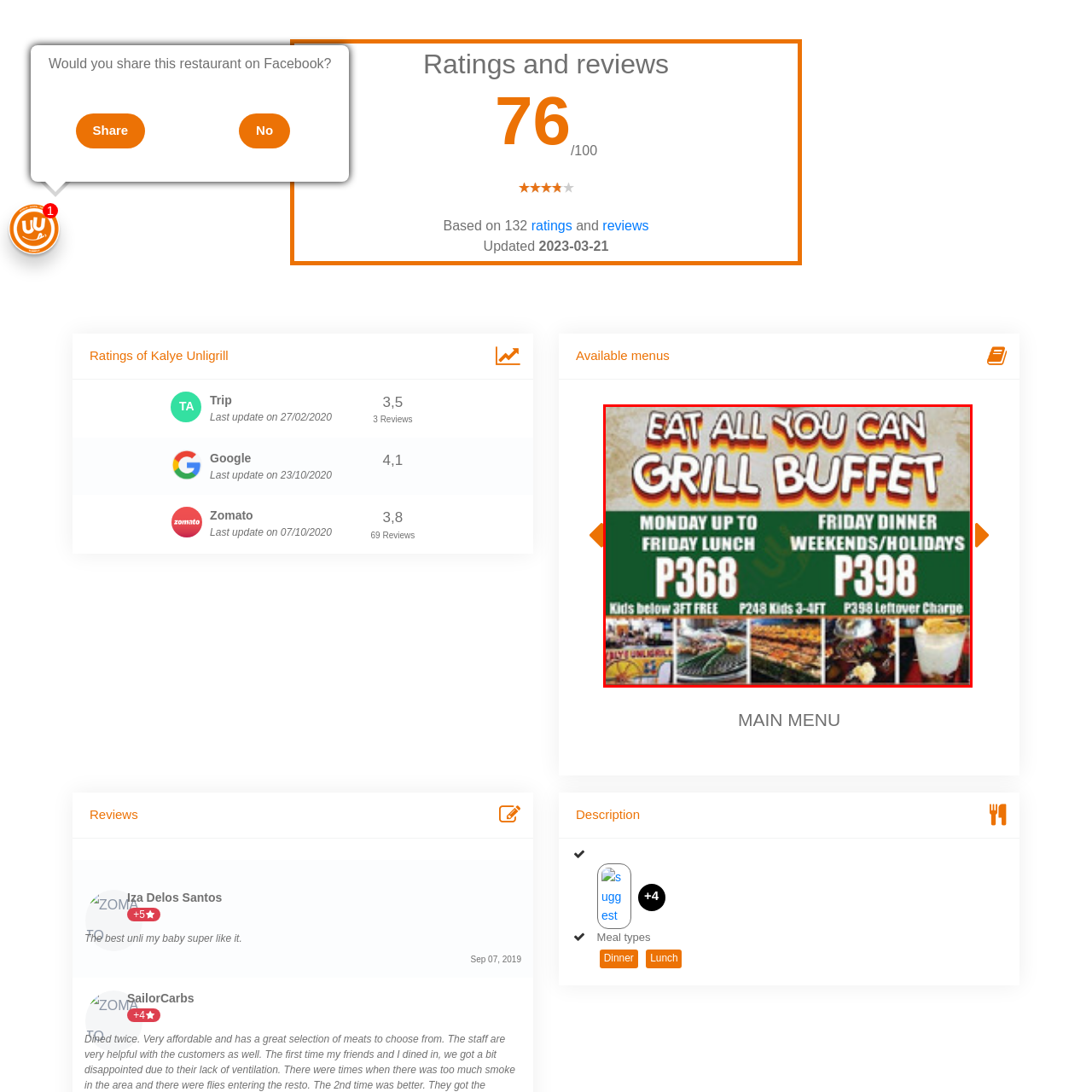Do children under 3 feet have to pay to eat?
Please interpret the image highlighted by the red bounding box and offer a detailed explanation based on what you observe visually.

According to the advertisement, 'Kids below 3FT FREE', which means children under 3 feet in height can eat for free.